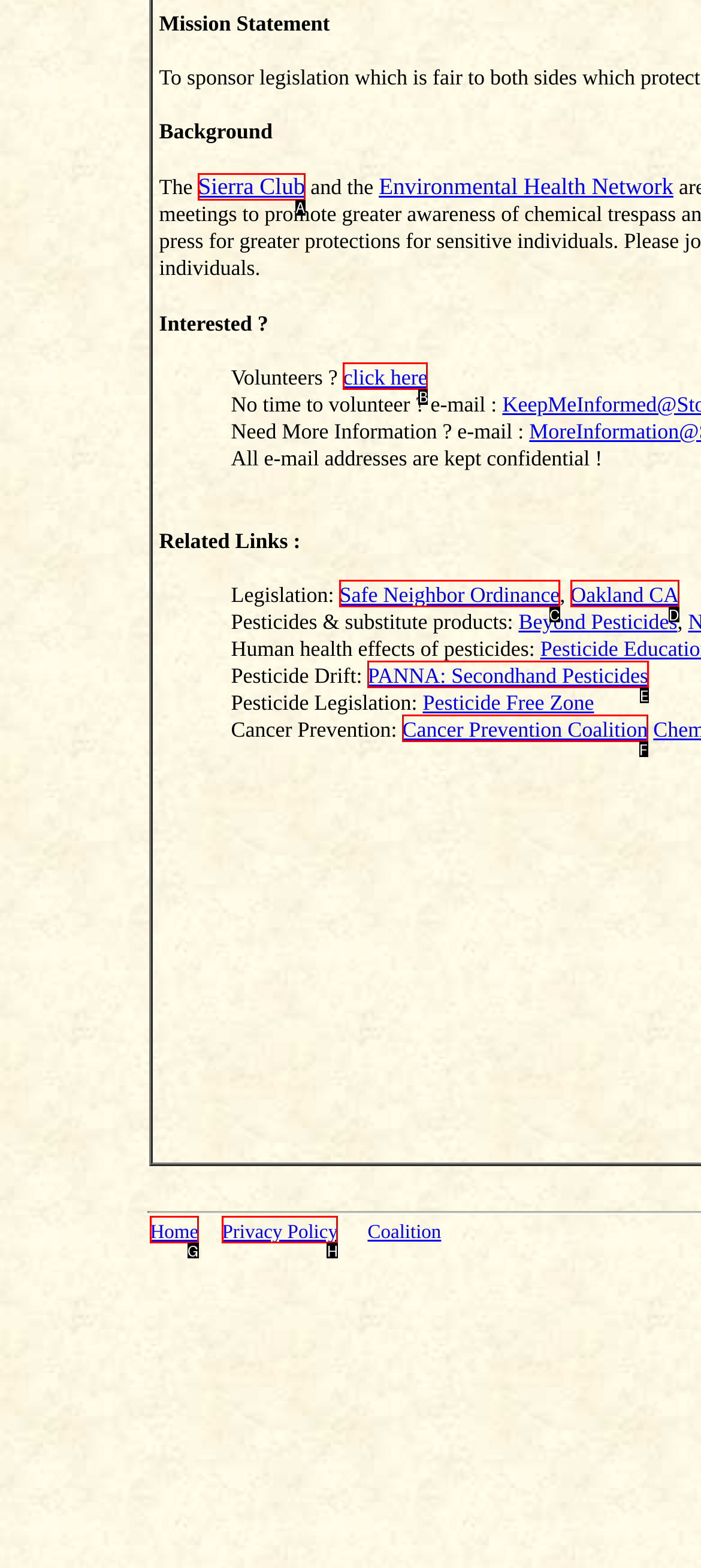Choose the option that matches the following description: Cancer Prevention Coalition
Answer with the letter of the correct option.

F